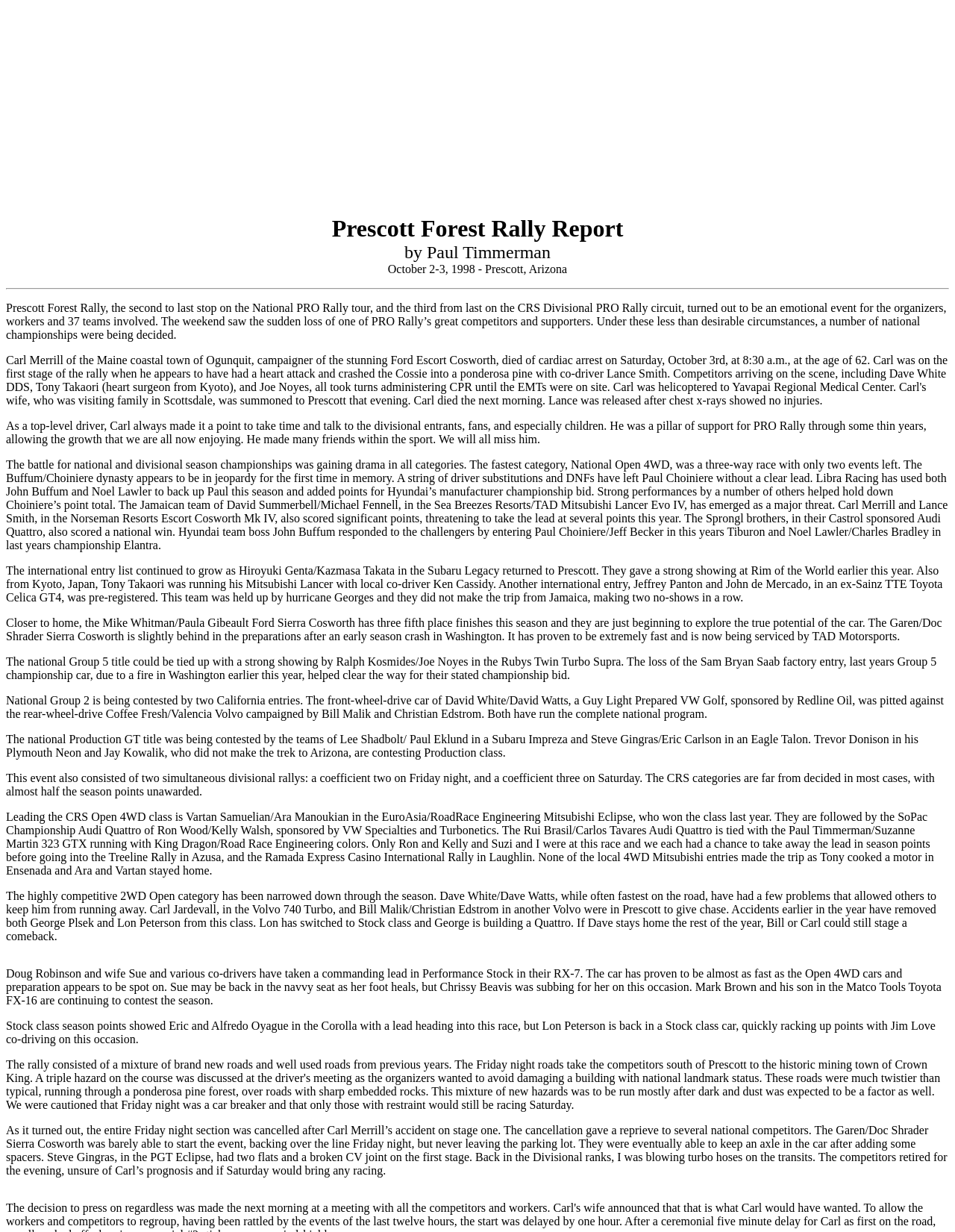What is the date of the rally event?
Please interpret the details in the image and answer the question thoroughly.

The date of the rally event can be found in the StaticText element with the text 'October 2-3, 1998 - Prescott, Arizona' which is located near the top of the webpage. This suggests that the rally event took place on October 2-3, 1998.